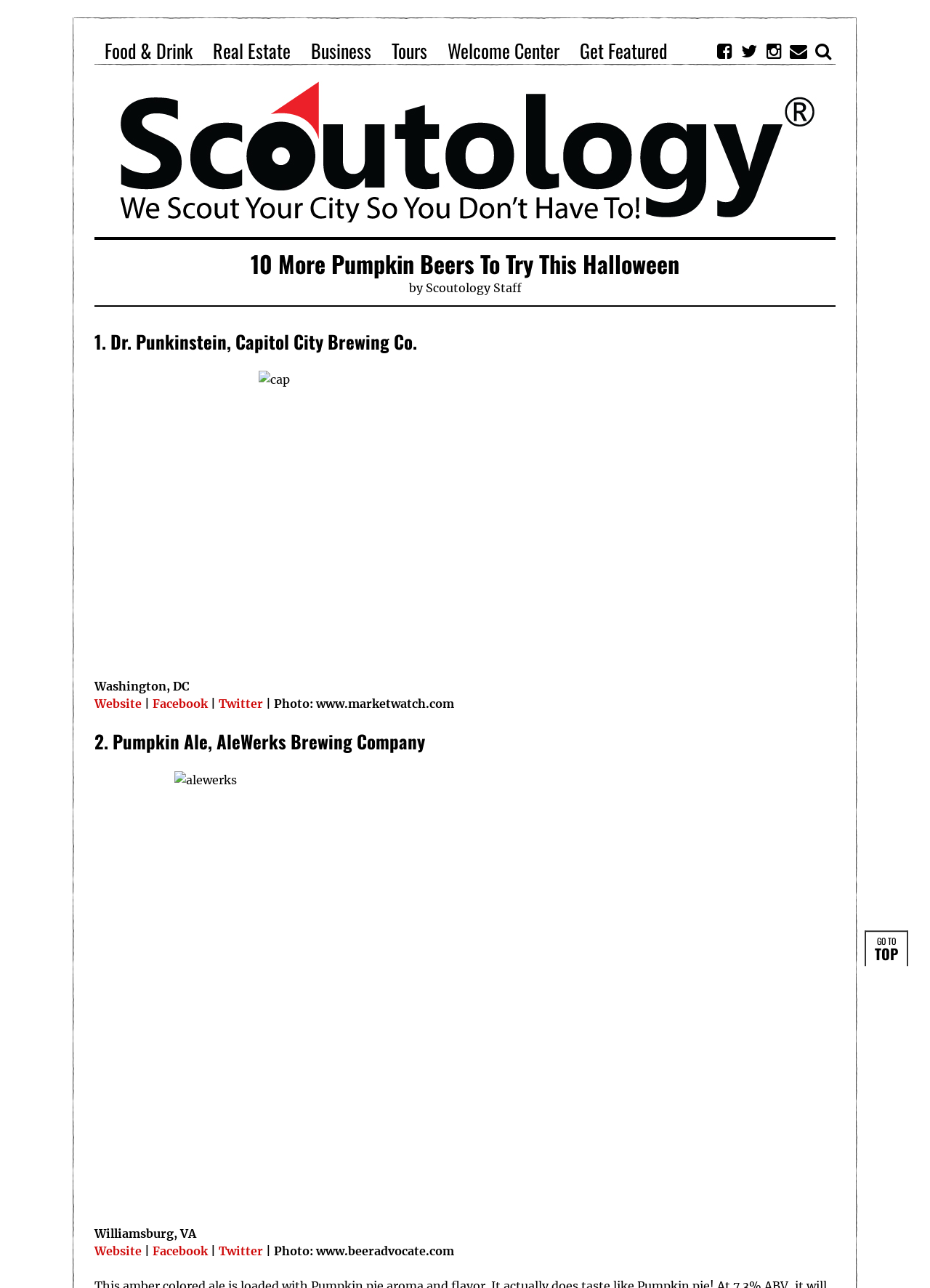Offer a detailed account of what is visible on the webpage.

This webpage is about Scoutology, a platform that scouts food, drinks, shopping, and music in your city. At the top, there is a navigation menu with links to different categories such as Food & Drink, Real Estate, Business, Tours, Welcome Center, and Get Featured. Next to these links, there are four social media icons.

Below the navigation menu, there is a logo on the left side, and a header section that displays the title "10 More Pumpkin Beers To Try This Halloween" with a subtitle "by Scoutology Staff". 

The main content of the webpage is a list of pumpkin beers, each with a heading, an image, and some details such as location, website, Facebook, and Twitter links. There are two beers listed, "Dr. Punkinstein, Capitol City Brewing Co." from Washington, DC, and "Pumpkin Ale, AleWerks Brewing Company" from Williamsburg, VA.

At the bottom right corner of the page, there are two static texts "GO TO" and "TOP" which seem to be related to page navigation.